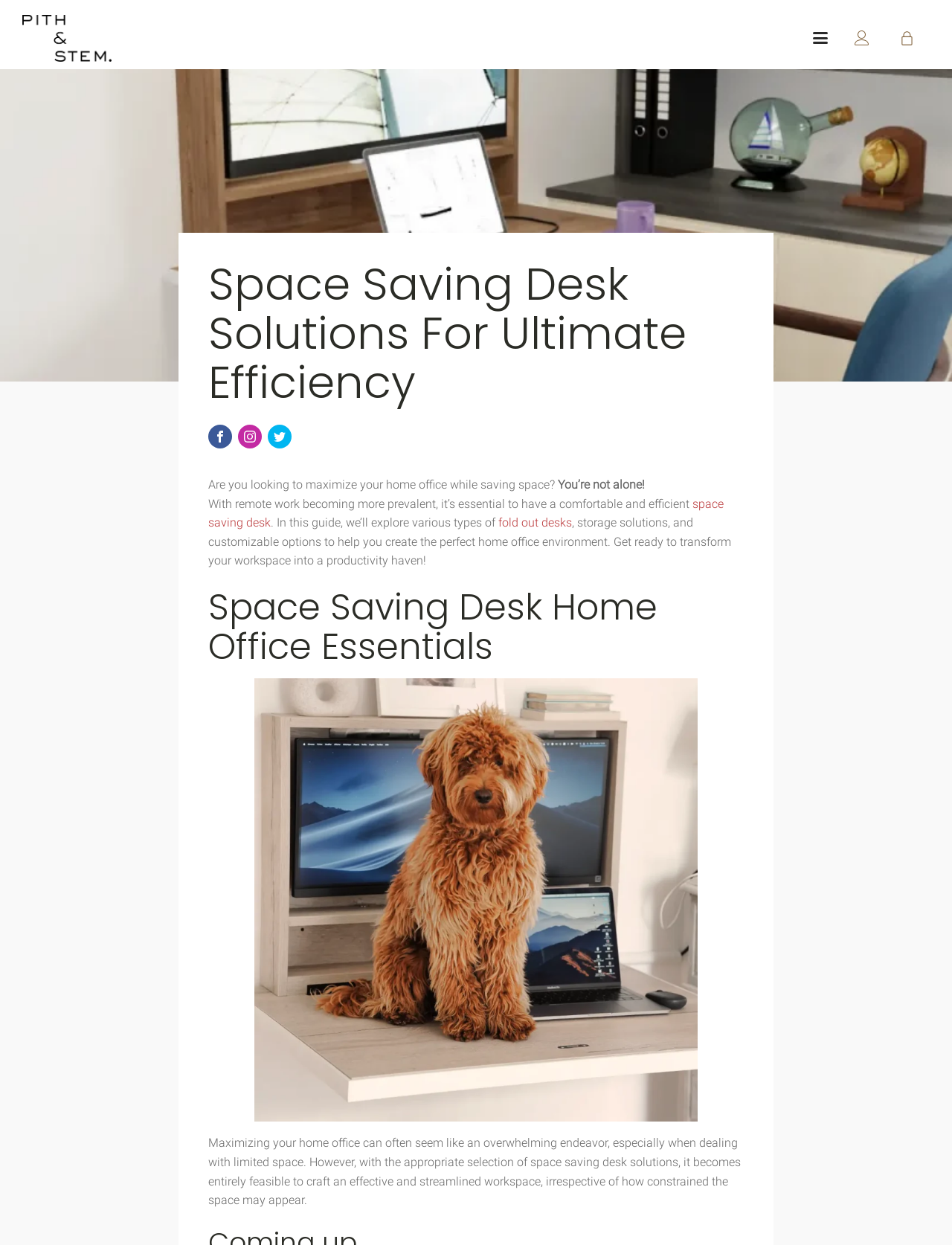Create an elaborate caption that covers all aspects of the webpage.

This webpage is about space-saving desk solutions for home offices. At the top, there are three links with icons, likely representing social media profiles, positioned horizontally across the page. Below these links, there is a main heading that reads "Space Saving Desk Solutions For Ultimate Efficiency". 

To the right of the main heading, there are three more links, each with a social media icon, arranged vertically. Below these links, there is a paragraph of text that introduces the topic of maximizing home office space while saving space. The text explains that having a comfortable and efficient home office is essential, especially with the rise of remote work.

The webpage then presents a guide to creating the perfect home office environment, mentioning various types of space-saving desks, storage solutions, and customizable options. There is a heading that reads "Space Saving Desk Home Office Essentials" followed by a large image of a dog sitting on a fold-out desk in a bright, light-brown colored bedroom. The image takes up most of the page's width and height.

Finally, there is a block of text that discusses the challenges of maximizing home office space and how the right selection of space-saving desk solutions can help create an effective and streamlined workspace, even in limited spaces.